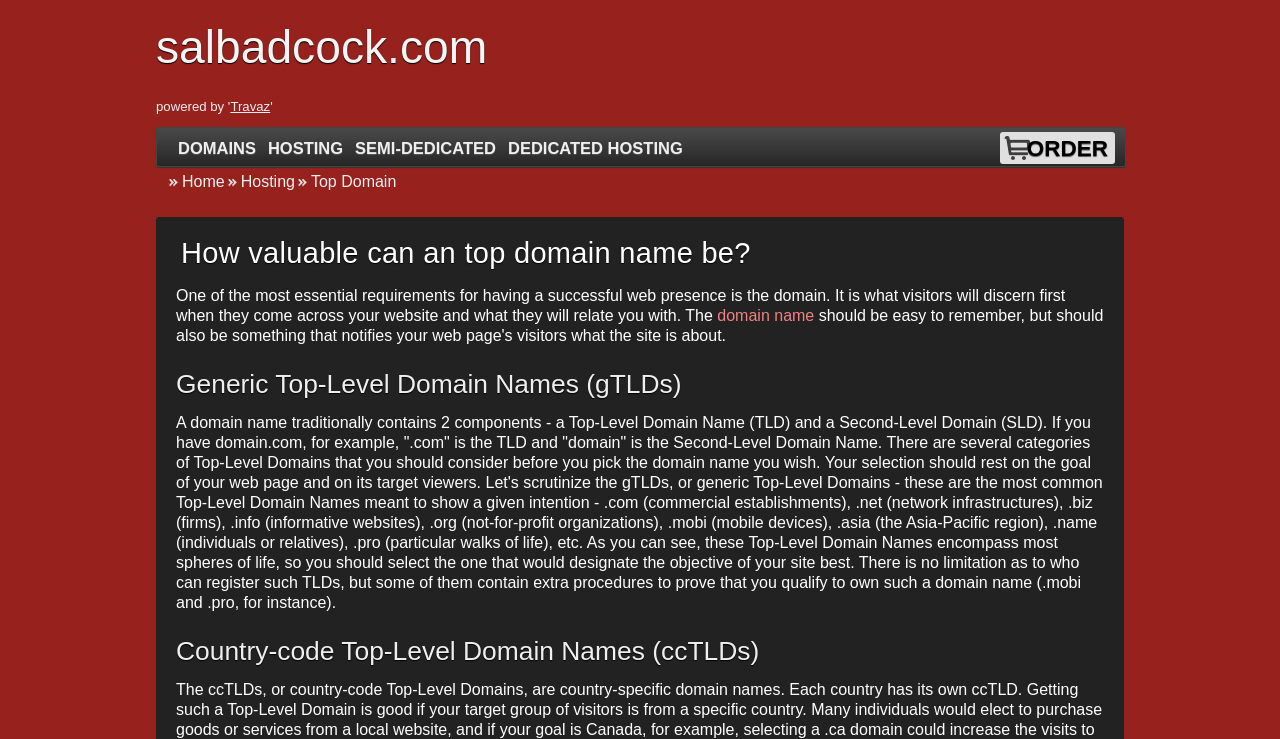Identify the bounding box coordinates of the area you need to click to perform the following instruction: "Click on the 'ORDER' button".

[0.798, 0.179, 0.87, 0.225]